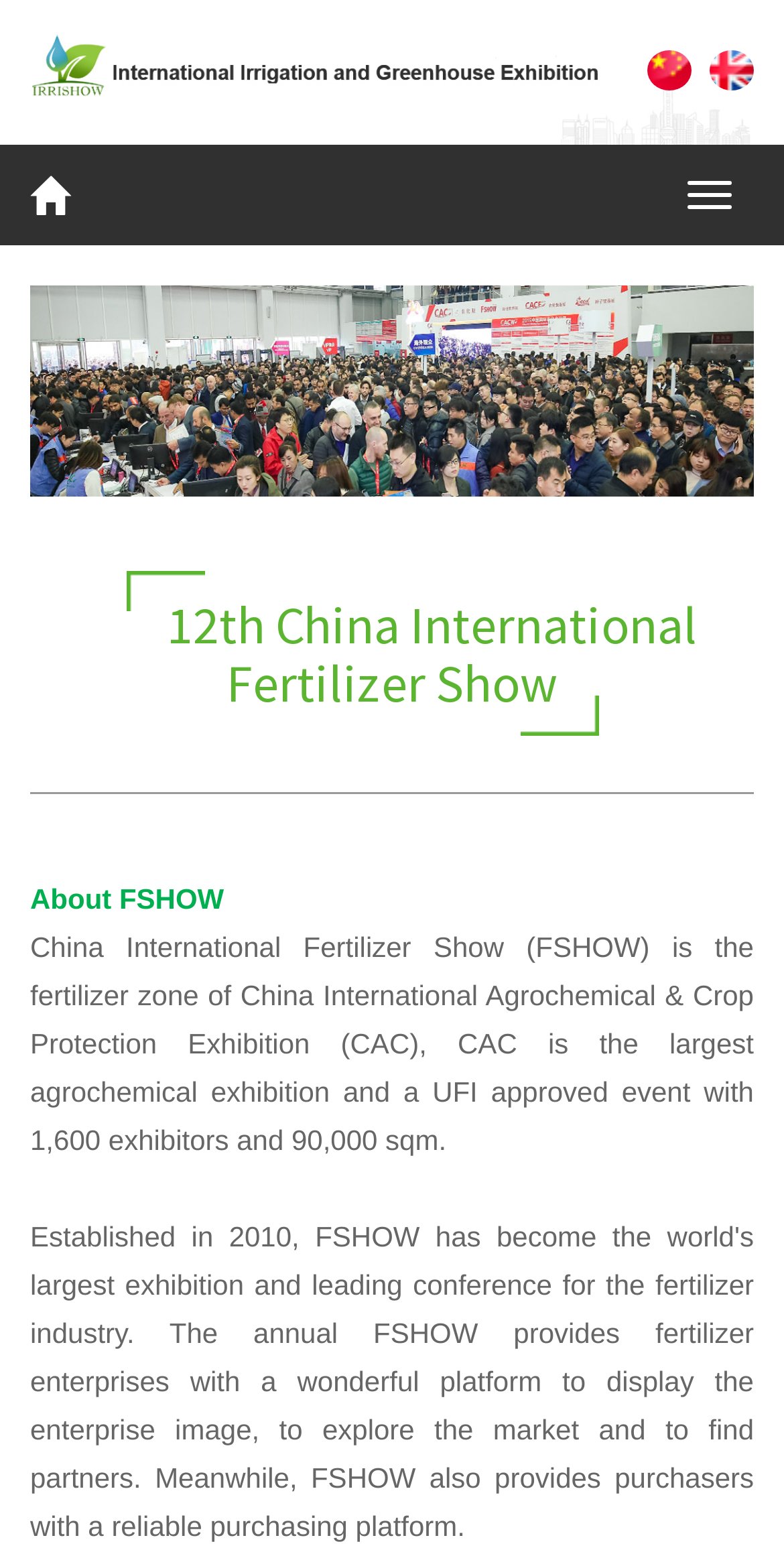Determine the bounding box coordinates of the UI element described by: "parent_node: Toggle navigation".

[0.0, 0.093, 0.126, 0.158]